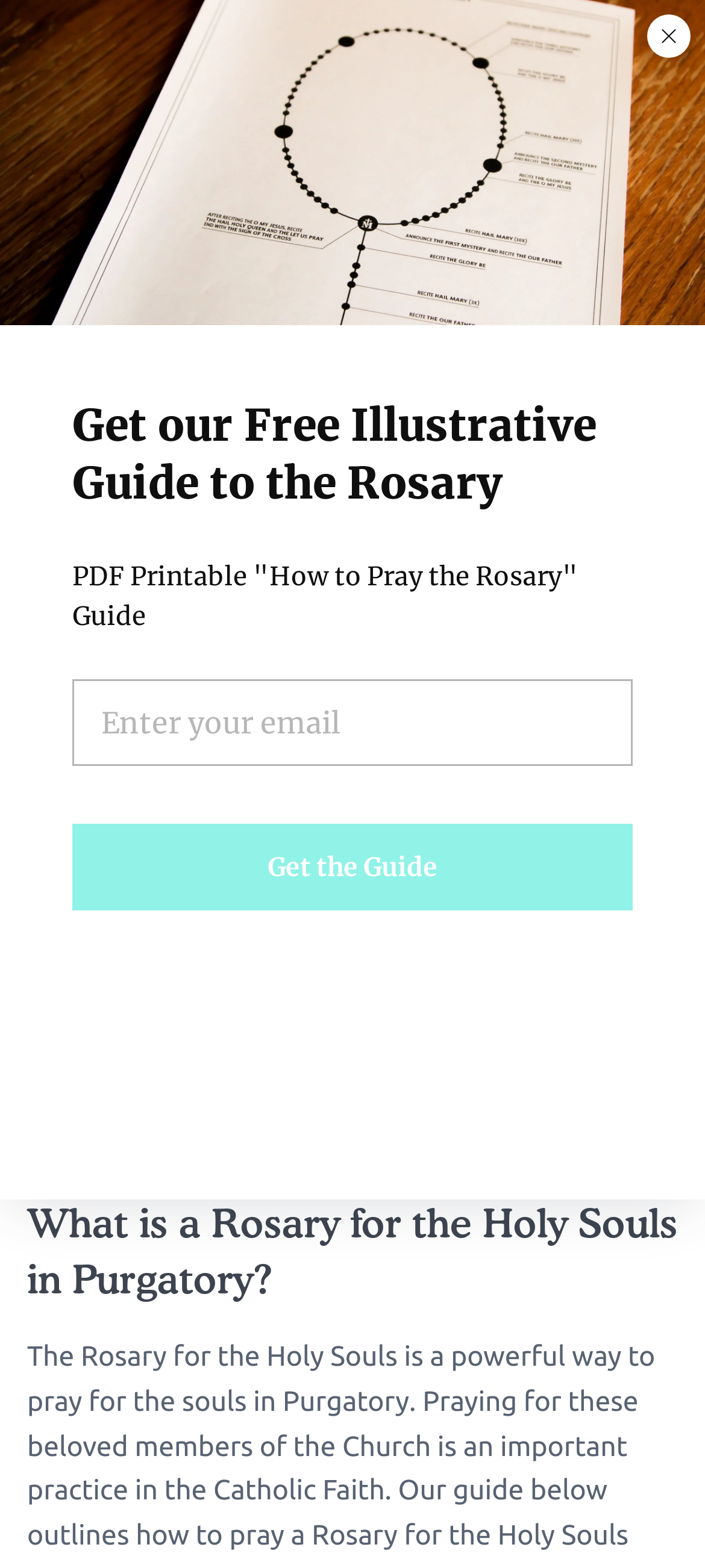Please respond to the question with a concise word or phrase:
What is the purpose of the Rosary?

Pray for Holy Souls